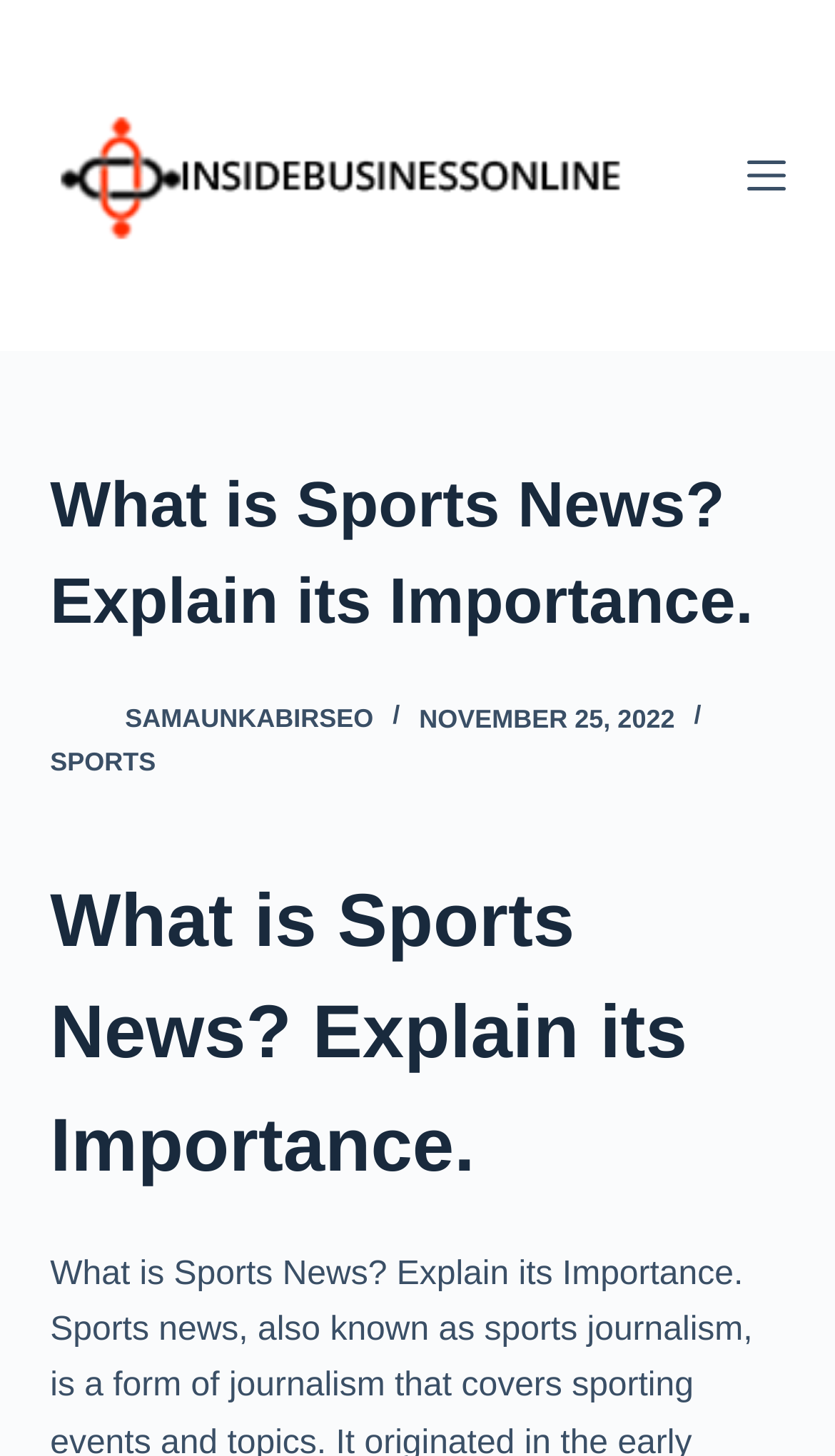Predict the bounding box of the UI element that fits this description: "Menu".

[0.894, 0.107, 0.94, 0.134]